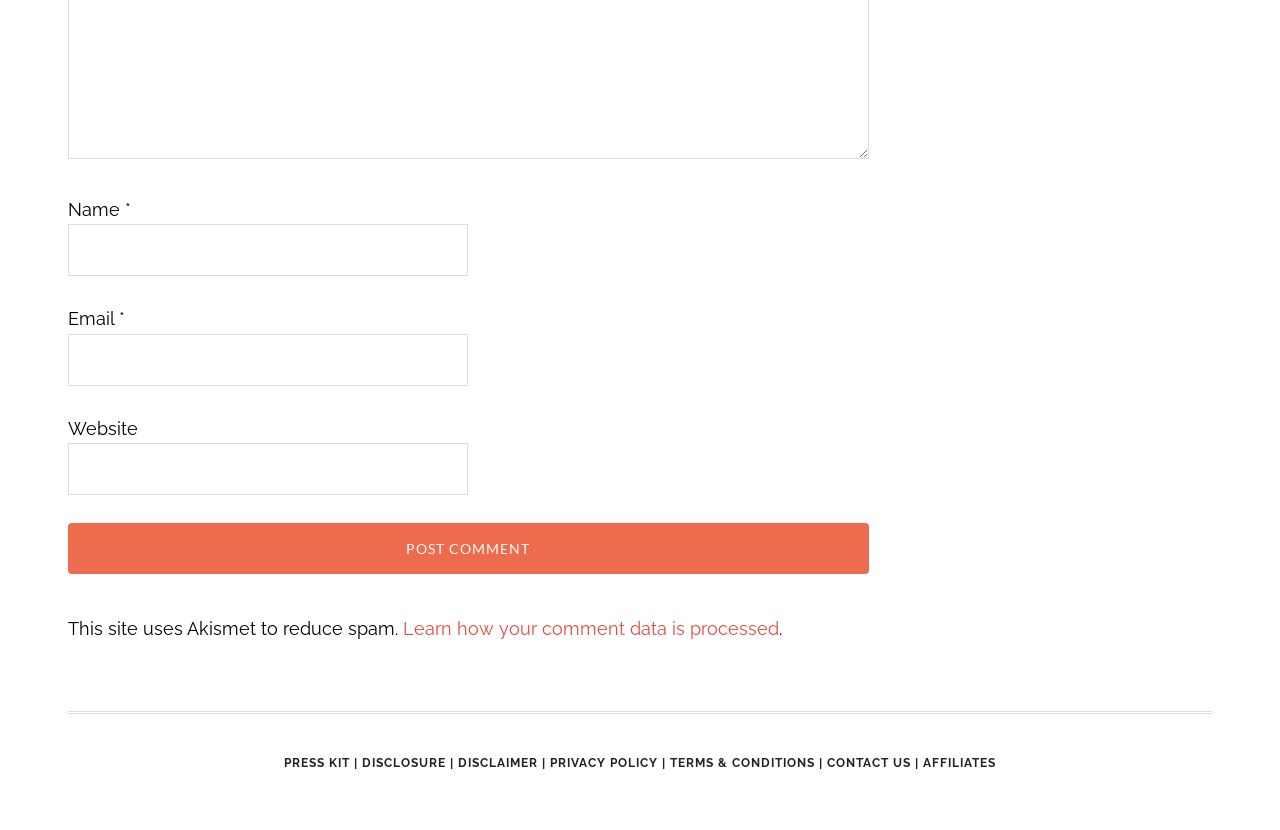Determine the bounding box coordinates of the clickable region to execute the instruction: "Go to the CONTACT US page". The coordinates should be four float numbers between 0 and 1, denoted as [left, top, right, bottom].

[0.646, 0.911, 0.712, 0.928]